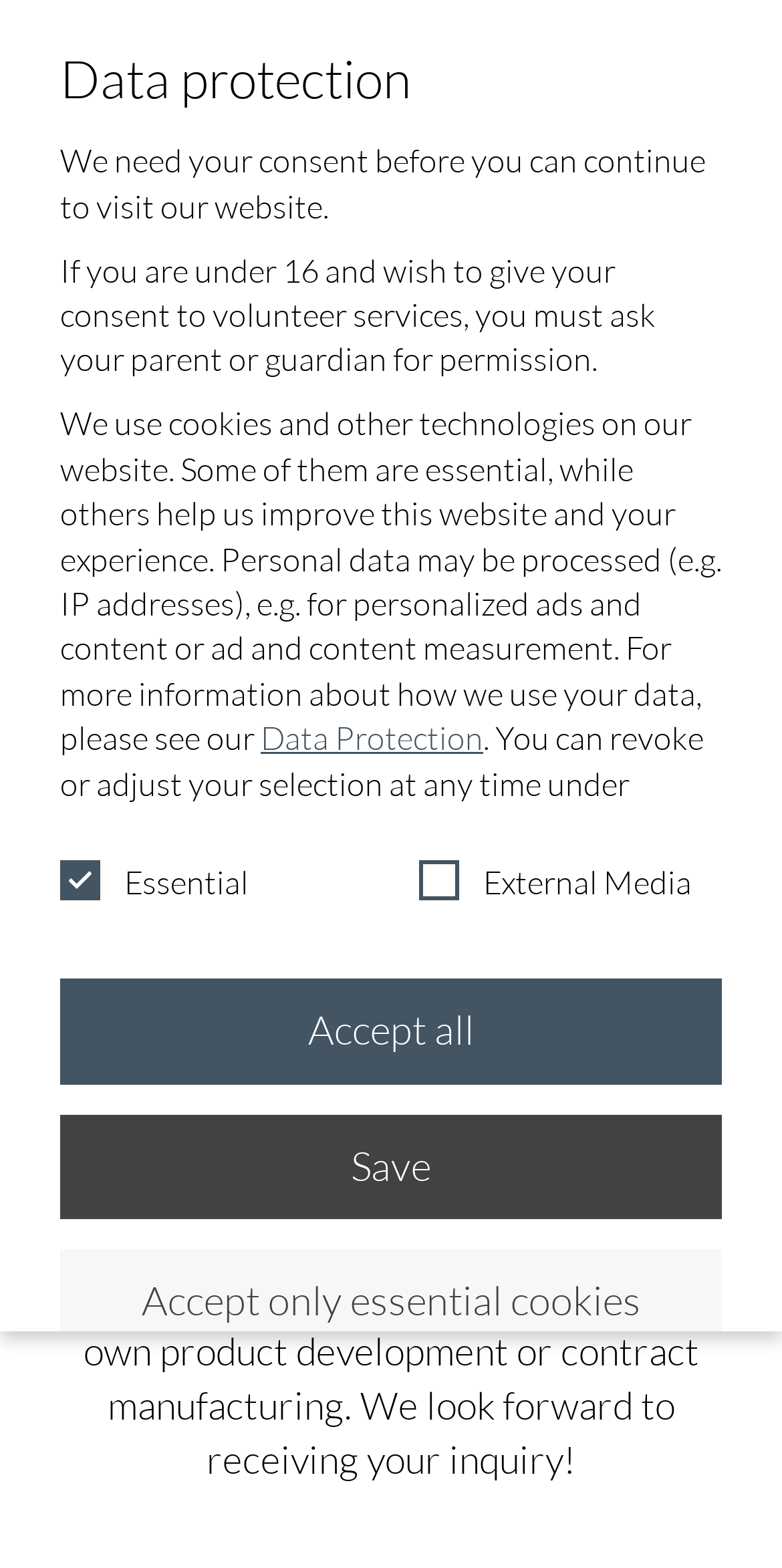What is the purpose of contacting the company?
Provide a concise answer using a single word or phrase based on the image.

Create own cosmetic brand or outsource production